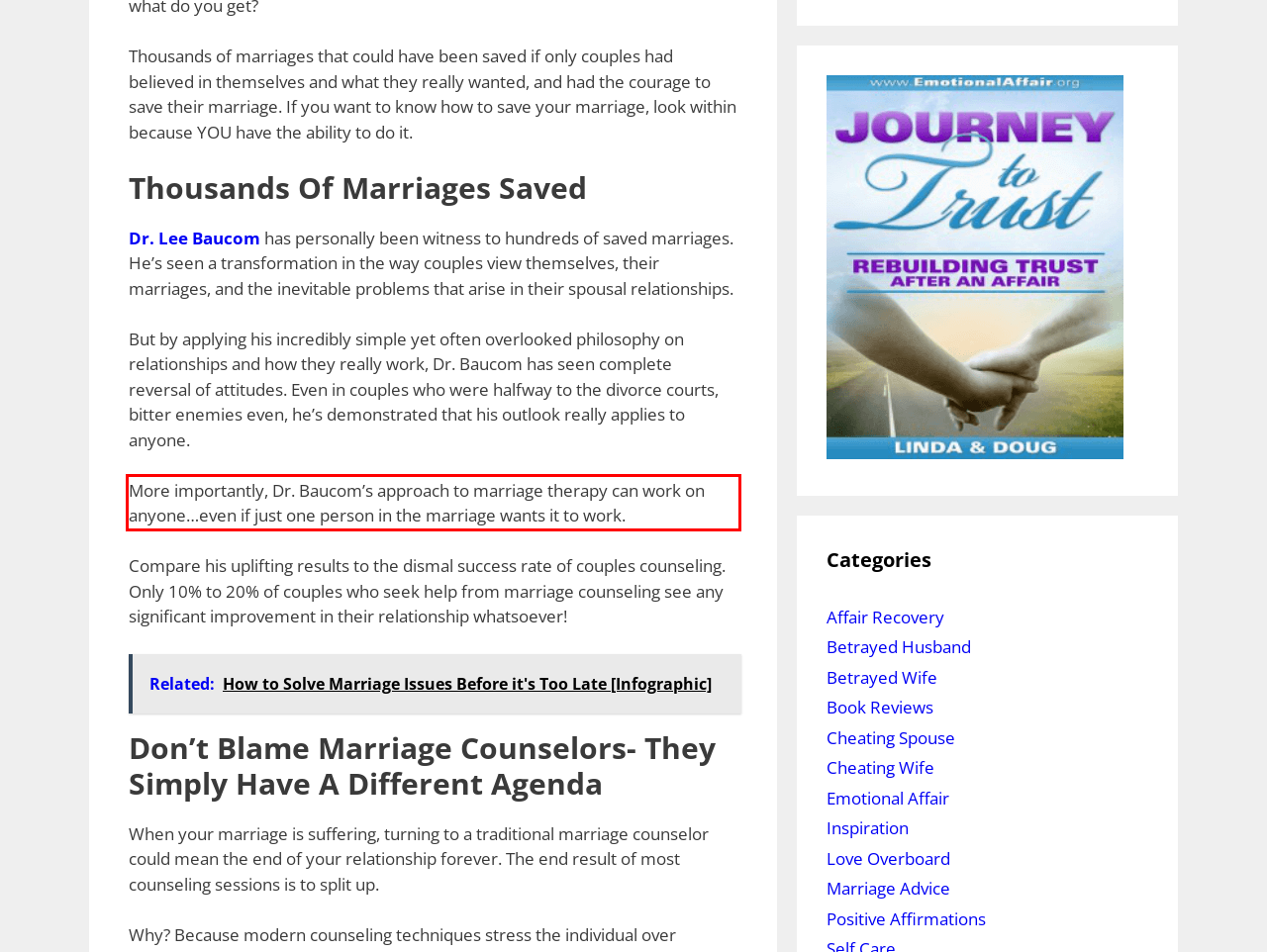Please look at the screenshot provided and find the red bounding box. Extract the text content contained within this bounding box.

More importantly, Dr. Baucom’s approach to marriage therapy can work on anyone…even if just one person in the marriage wants it to work.